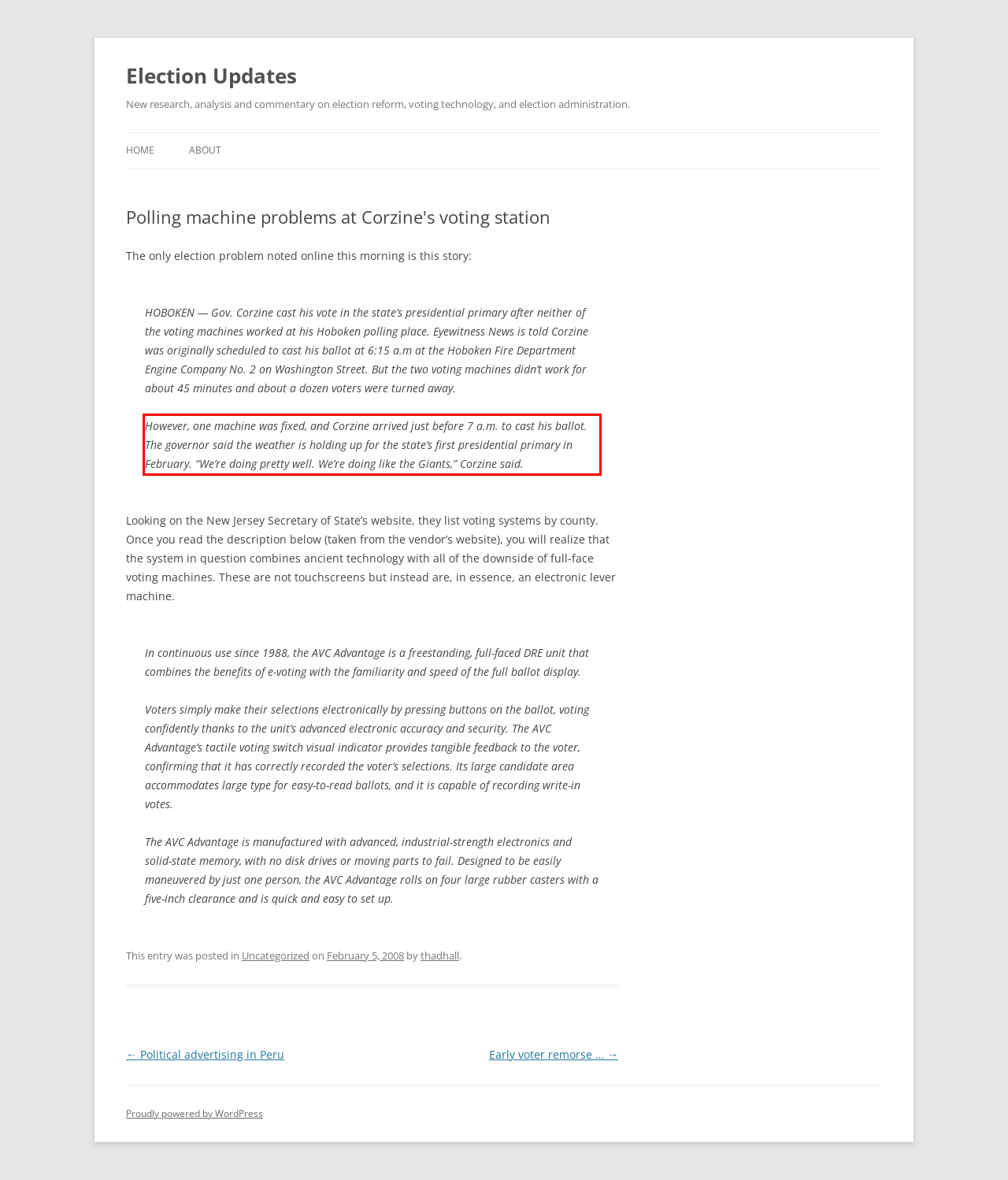Given the screenshot of a webpage, identify the red rectangle bounding box and recognize the text content inside it, generating the extracted text.

However, one machine was fixed, and Corzine arrived just before 7 a.m. to cast his ballot. The governor said the weather is holding up for the state’s first presidential primary in February. “We’re doing pretty well. We’re doing like the Giants,” Corzine said.